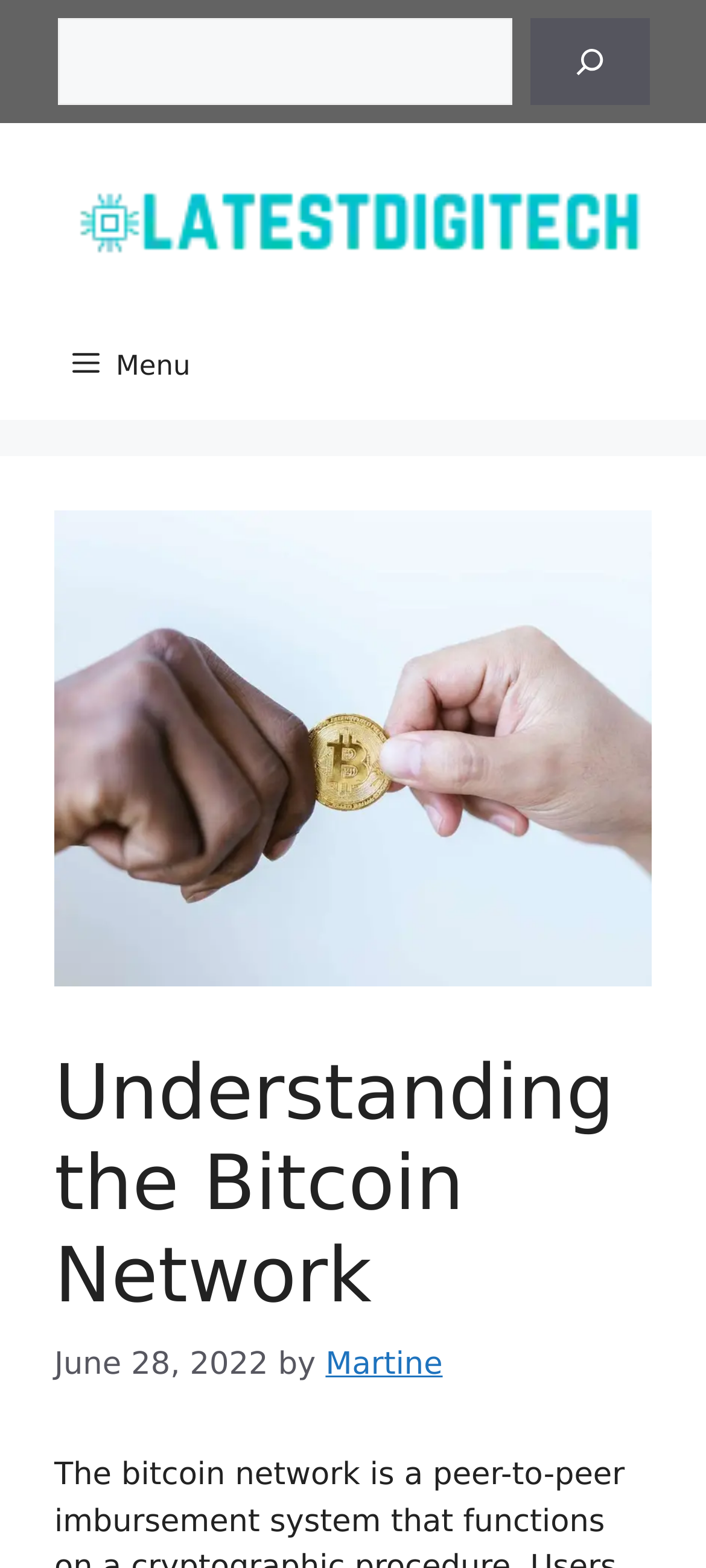When was the article published?
Refer to the image and offer an in-depth and detailed answer to the question.

I determined the answer by examining the time element with the text 'June 28, 2022' below the heading element, which shows the publication date of the article.